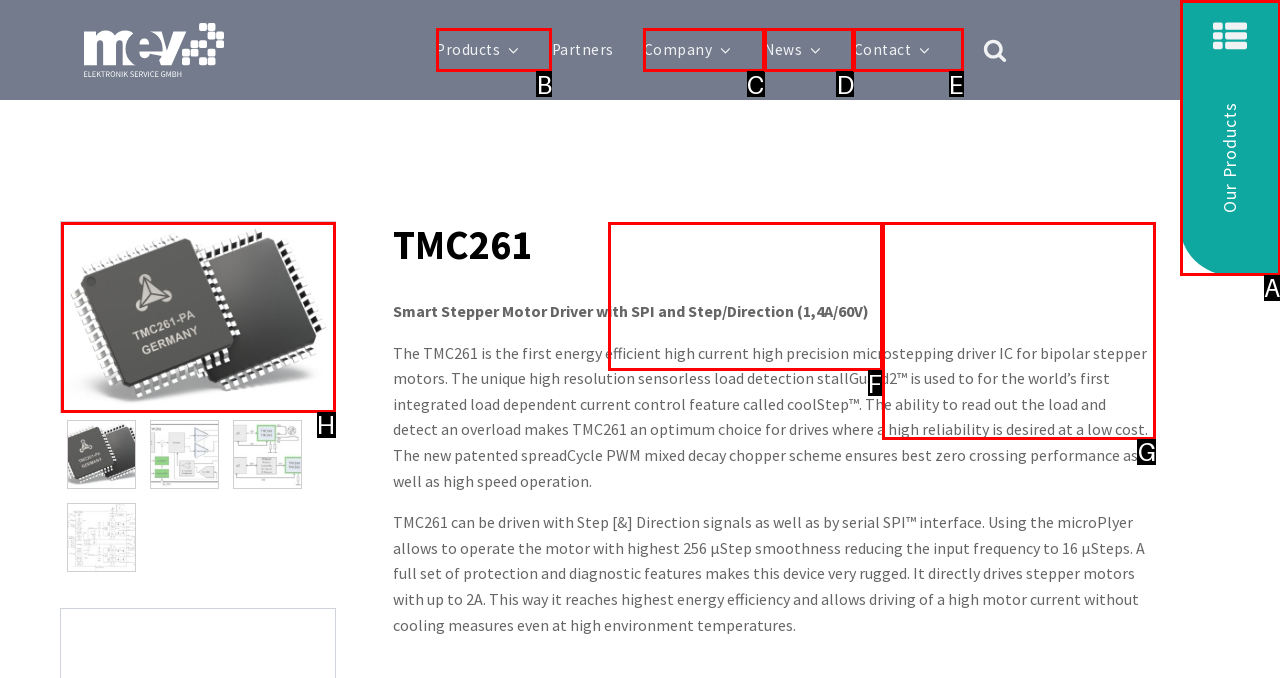Which UI element should you click on to achieve the following task: View TMC261-PA? Provide the letter of the correct option.

H